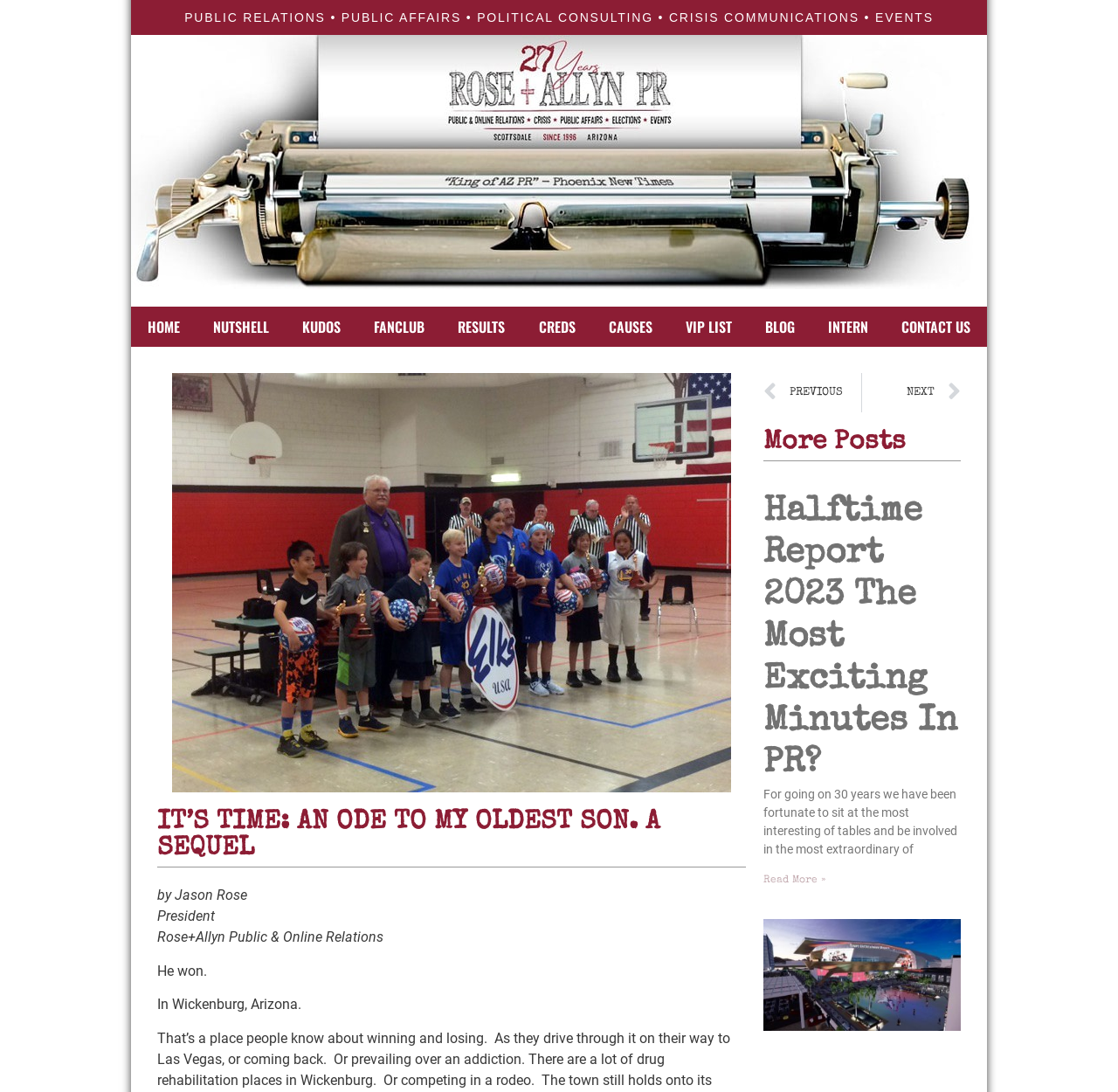With reference to the image, please provide a detailed answer to the following question: What is the title of the article below the main heading?

I found the answer by looking at the article section below the main heading, which has a heading with the text 'Halftime Report 2023 The Most Exciting Minutes In PR?'.